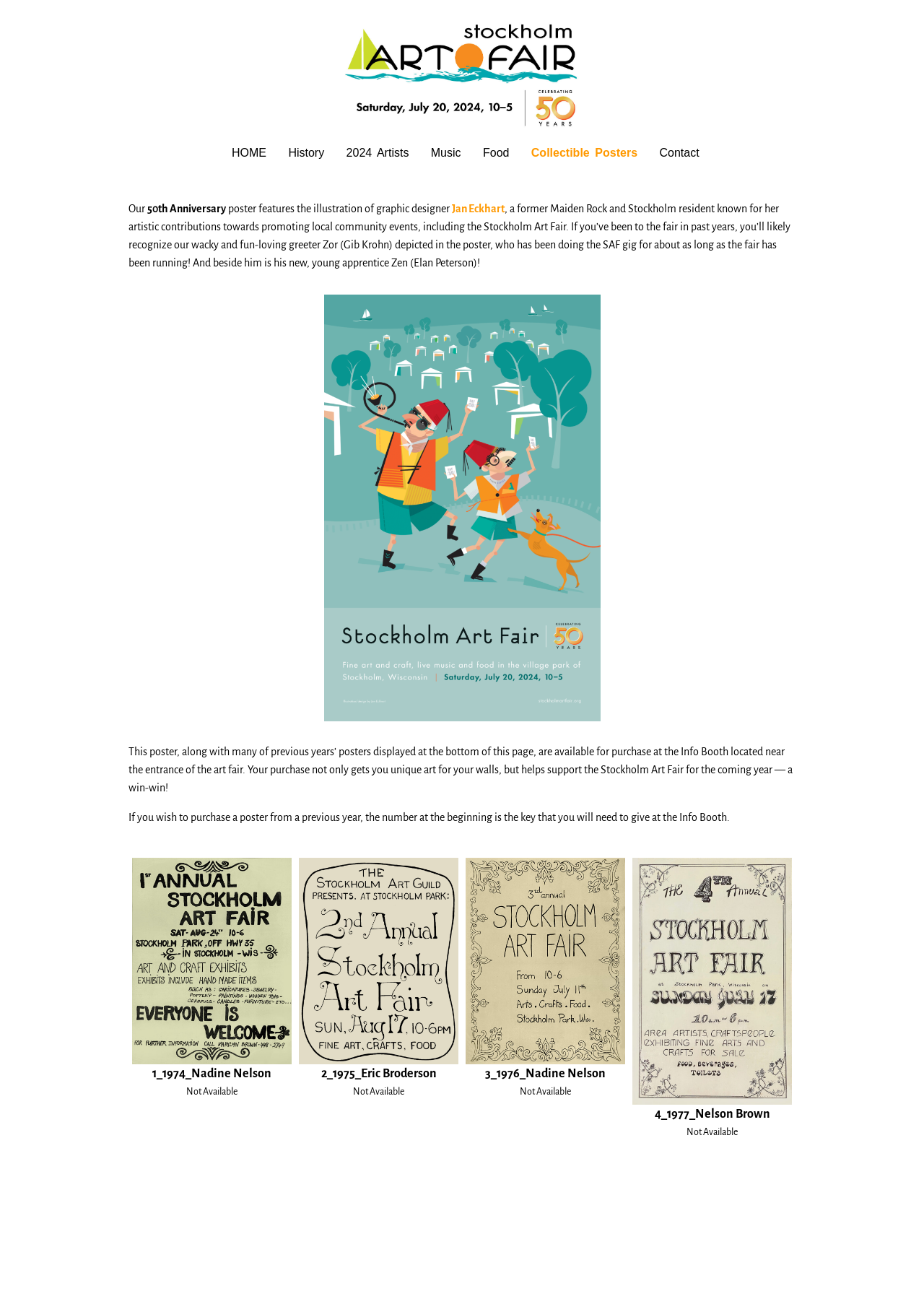What is the name of the art fair?
Please look at the screenshot and answer using one word or phrase.

Stockholm Art Fair